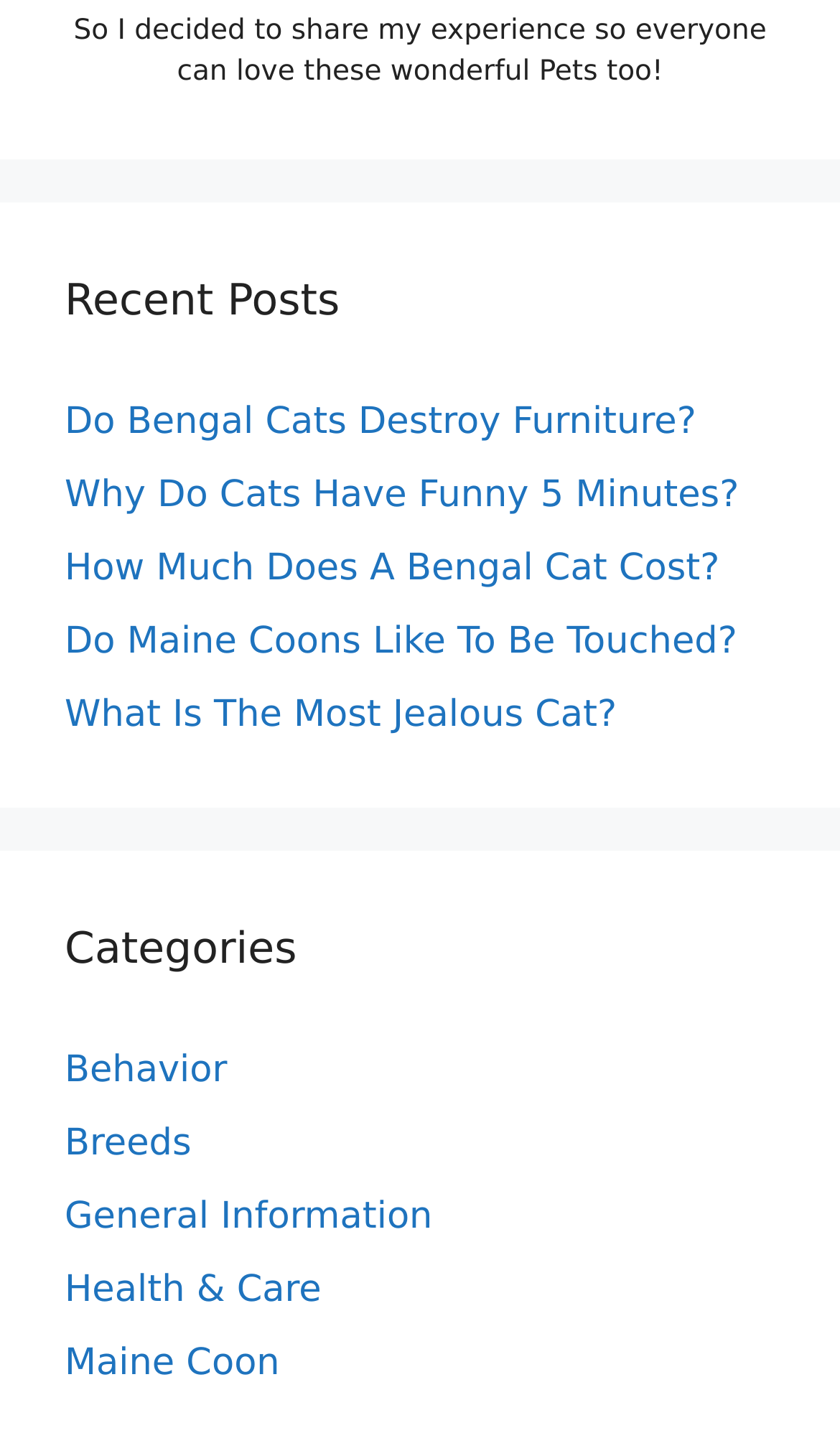Specify the bounding box coordinates for the region that must be clicked to perform the given instruction: "read recent post about Bengal Cats".

[0.077, 0.279, 0.829, 0.309]